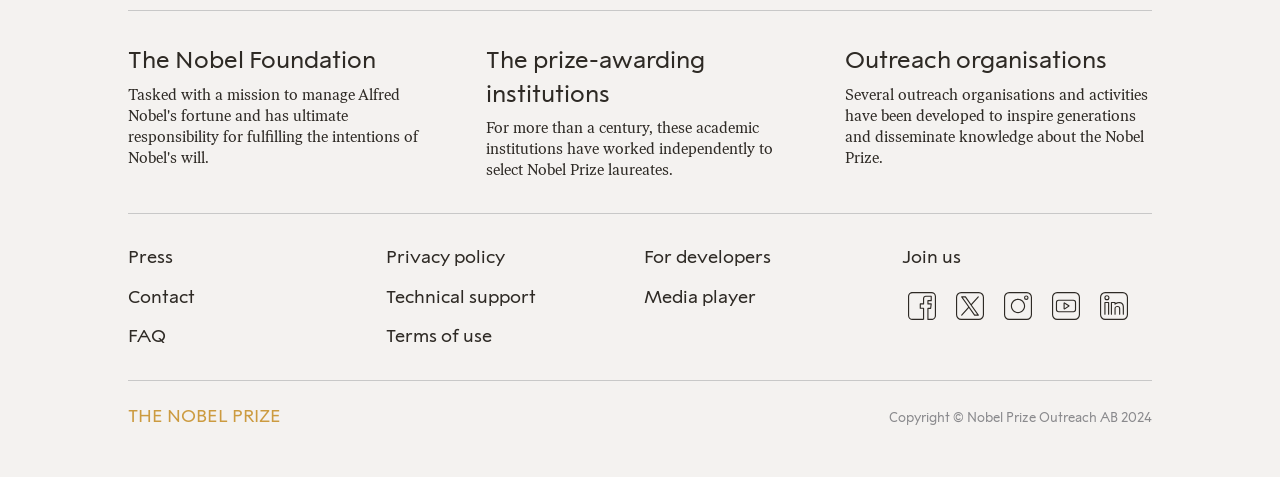What is the copyright year?
Provide a well-explained and detailed answer to the question.

The question asks for the copyright year, which can be found in the StaticText element at the bottom of the webpage with the text 'Copyright © Nobel Prize Outreach AB 2024'. The year is 2024.